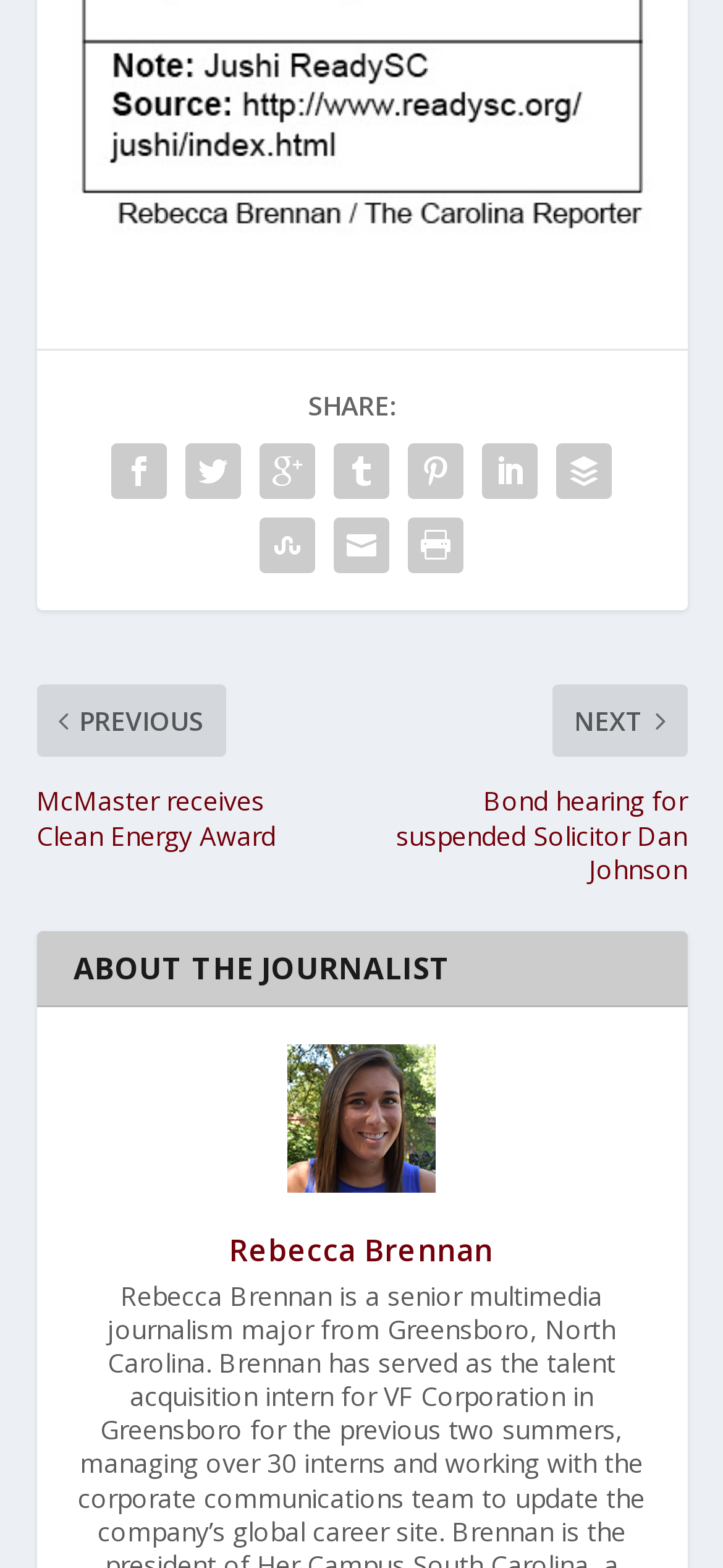Ascertain the bounding box coordinates for the UI element detailed here: "Rebecca Brennan". The coordinates should be provided as [left, top, right, bottom] with each value being a float between 0 and 1.

[0.317, 0.784, 0.683, 0.81]